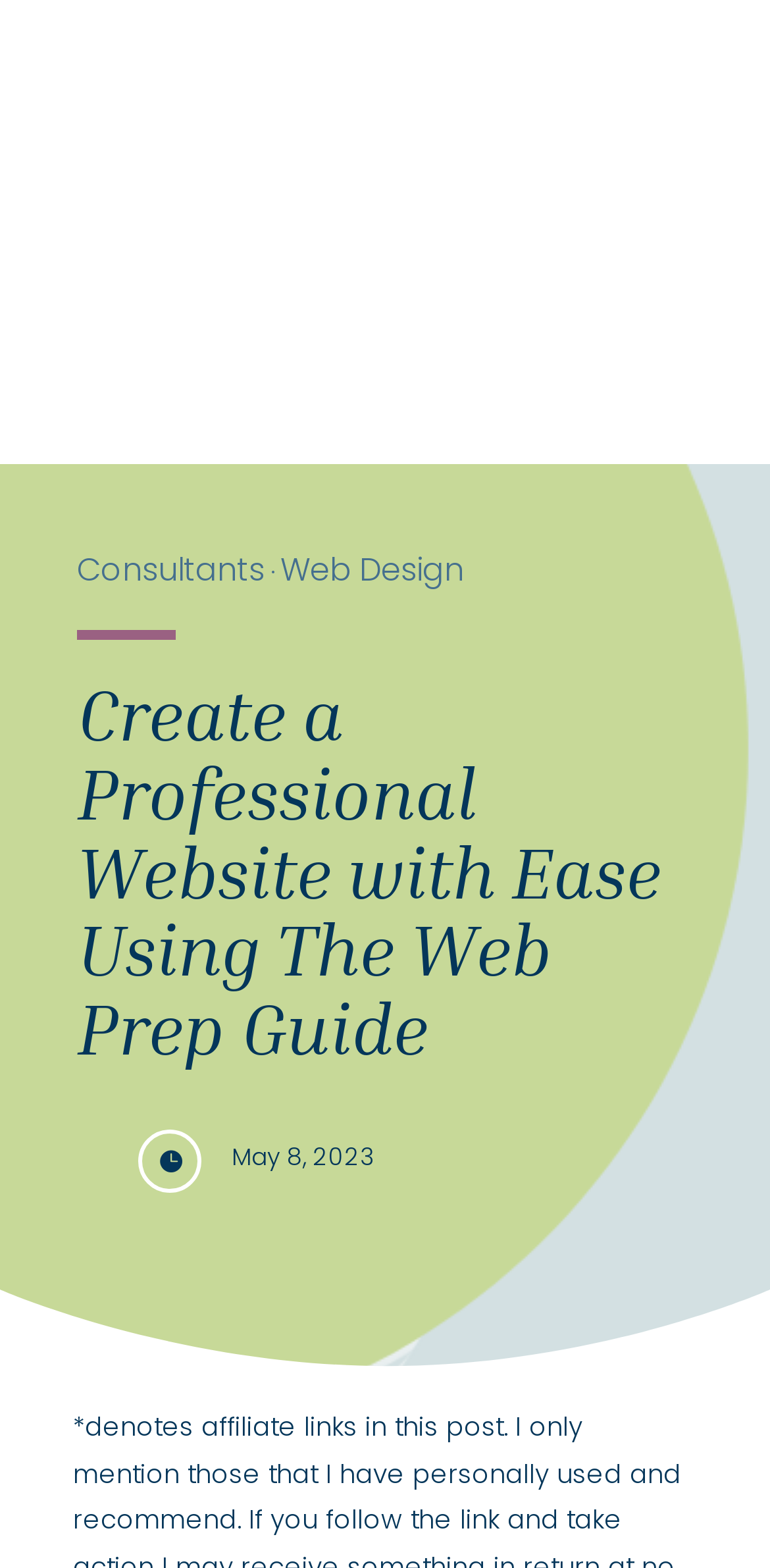Provide the text content of the webpage's main heading.

Create a Professional Website with Ease Using The Web Prep Guide